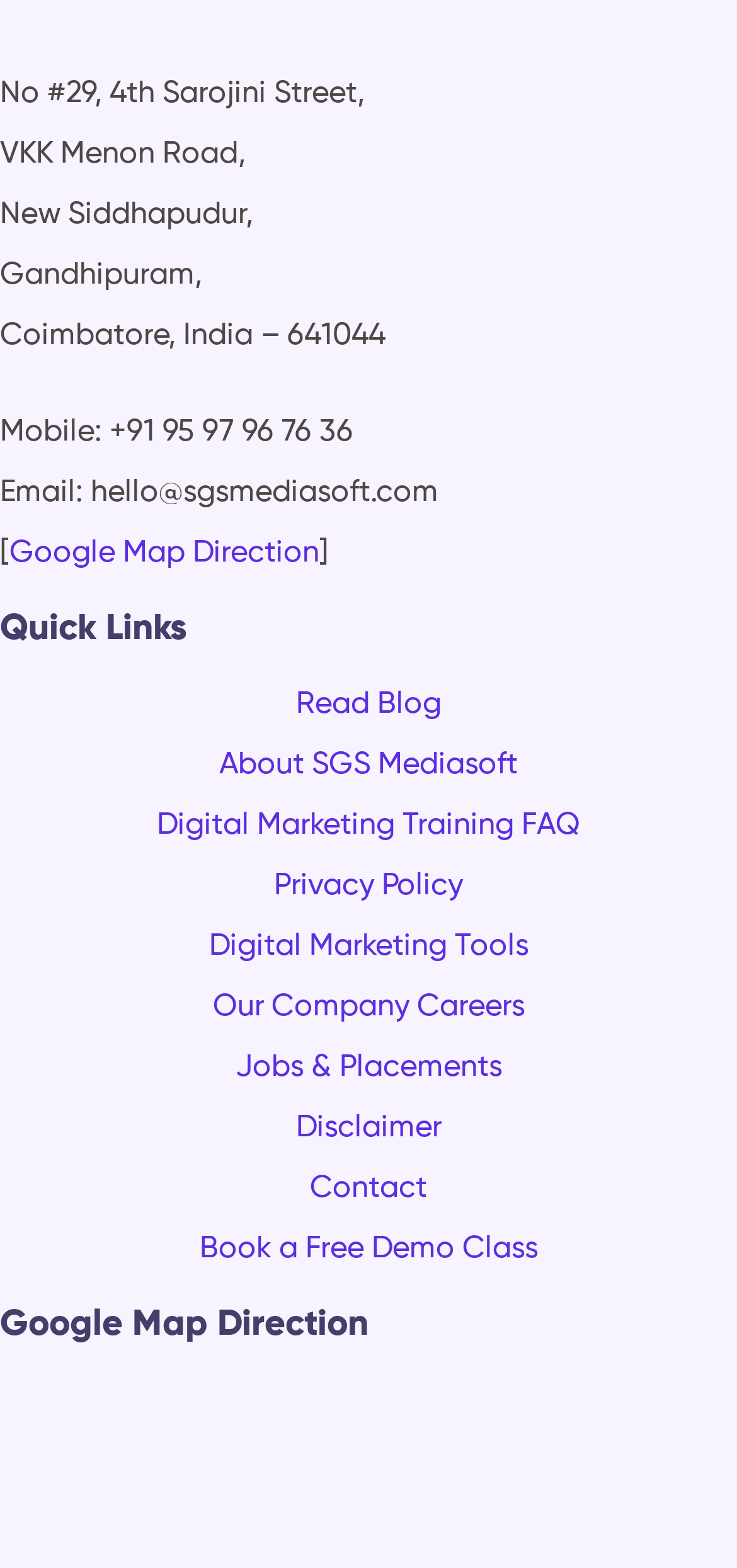Utilize the details in the image to thoroughly answer the following question: What is the postal code of SGS Mediasoft's location?

I found the postal code by looking at the static text element that provides the address of SGS Mediasoft, which includes the postal code.